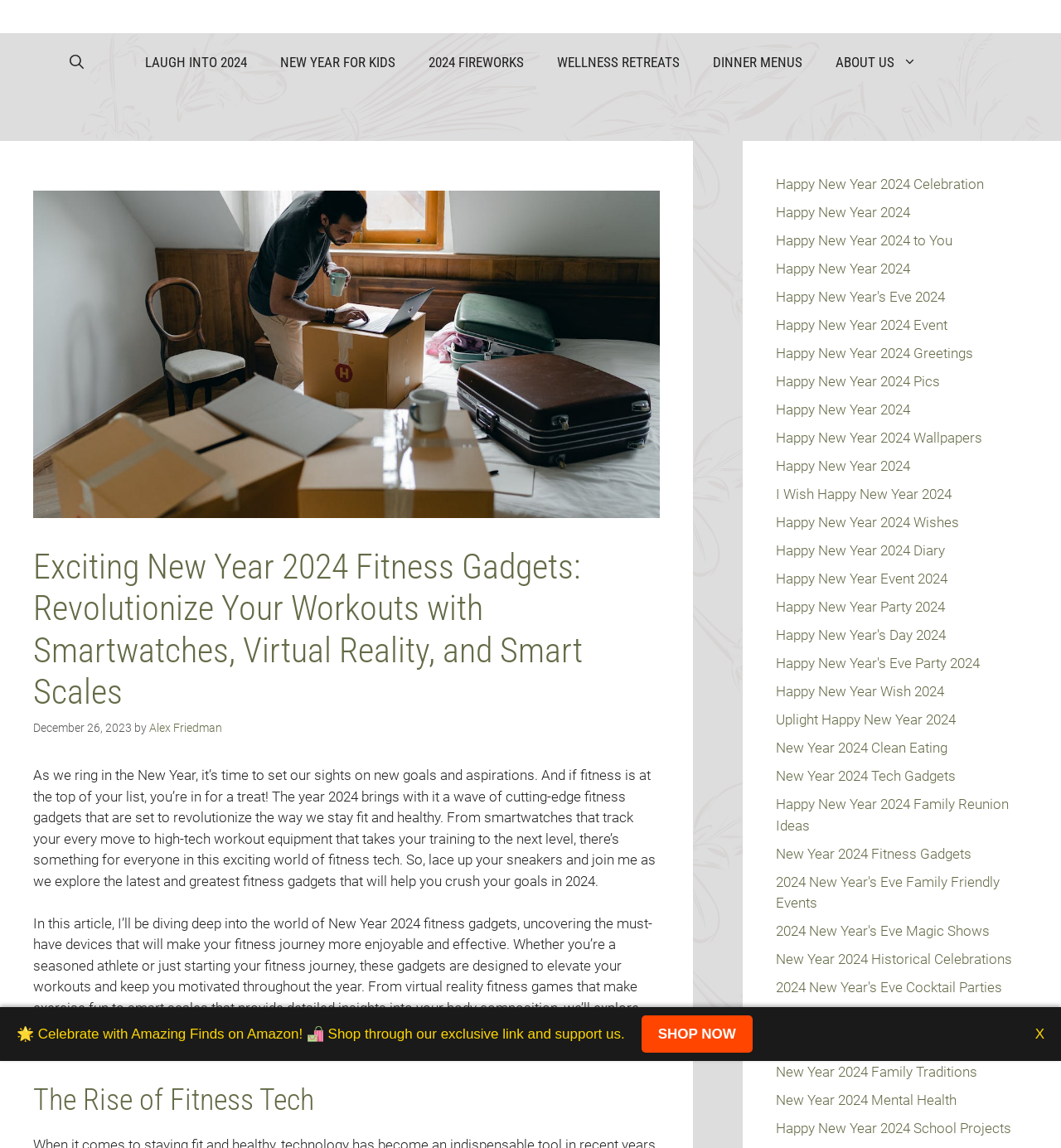Determine the coordinates of the bounding box that should be clicked to complete the instruction: "Shop through the exclusive Amazon link". The coordinates should be represented by four float numbers between 0 and 1: [left, top, right, bottom].

[0.604, 0.884, 0.709, 0.917]